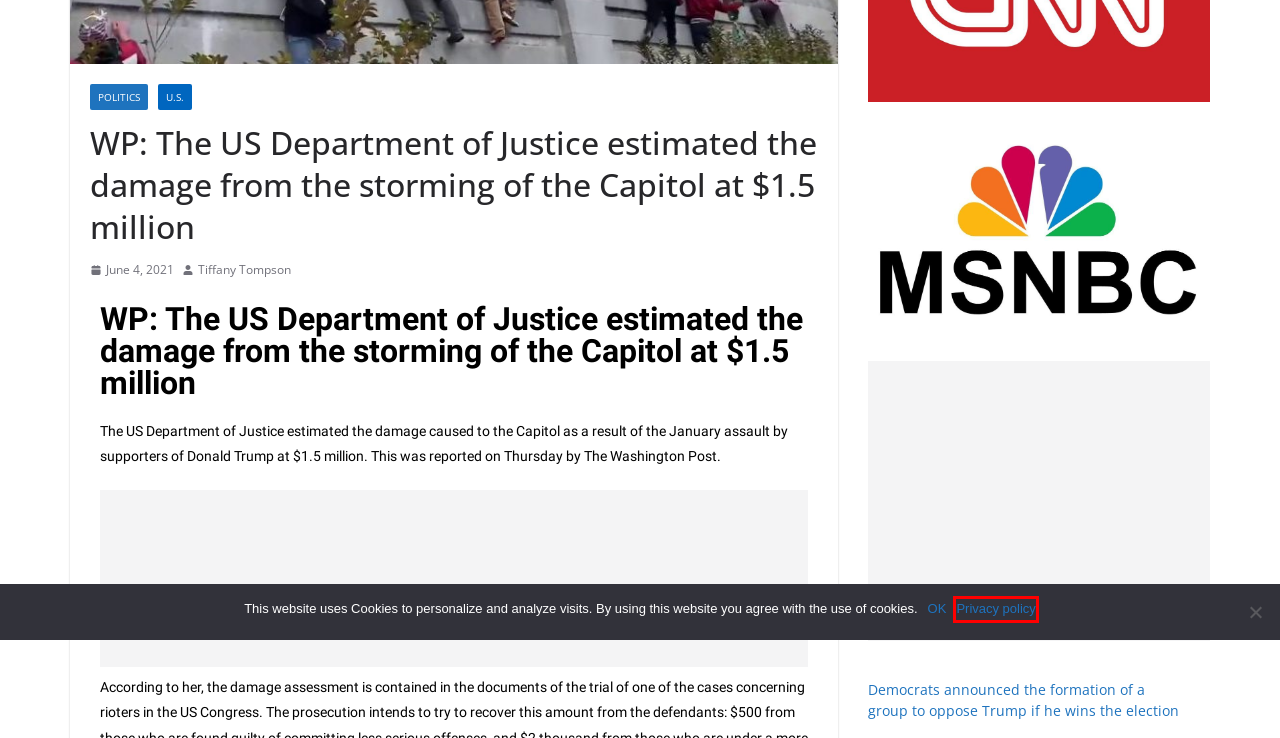Take a look at the provided webpage screenshot featuring a red bounding box around an element. Select the most appropriate webpage description for the page that loads after clicking on the element inside the red bounding box. Here are the candidates:
A. Apple showed how it tests new iPhones for water resistance
B. Technology - BREAKING NEWS
C. Election 2024 - BREAKING NEWS
D. Politics- BREAKING NEWS
E. Privacy Policy
F. Tiffany Tompson, Author at BREAKING NEWS
G. Democrats announced the formation of a group to oppose Trump if he wins the election
H. Entertainment - BREAKING NEWS

E